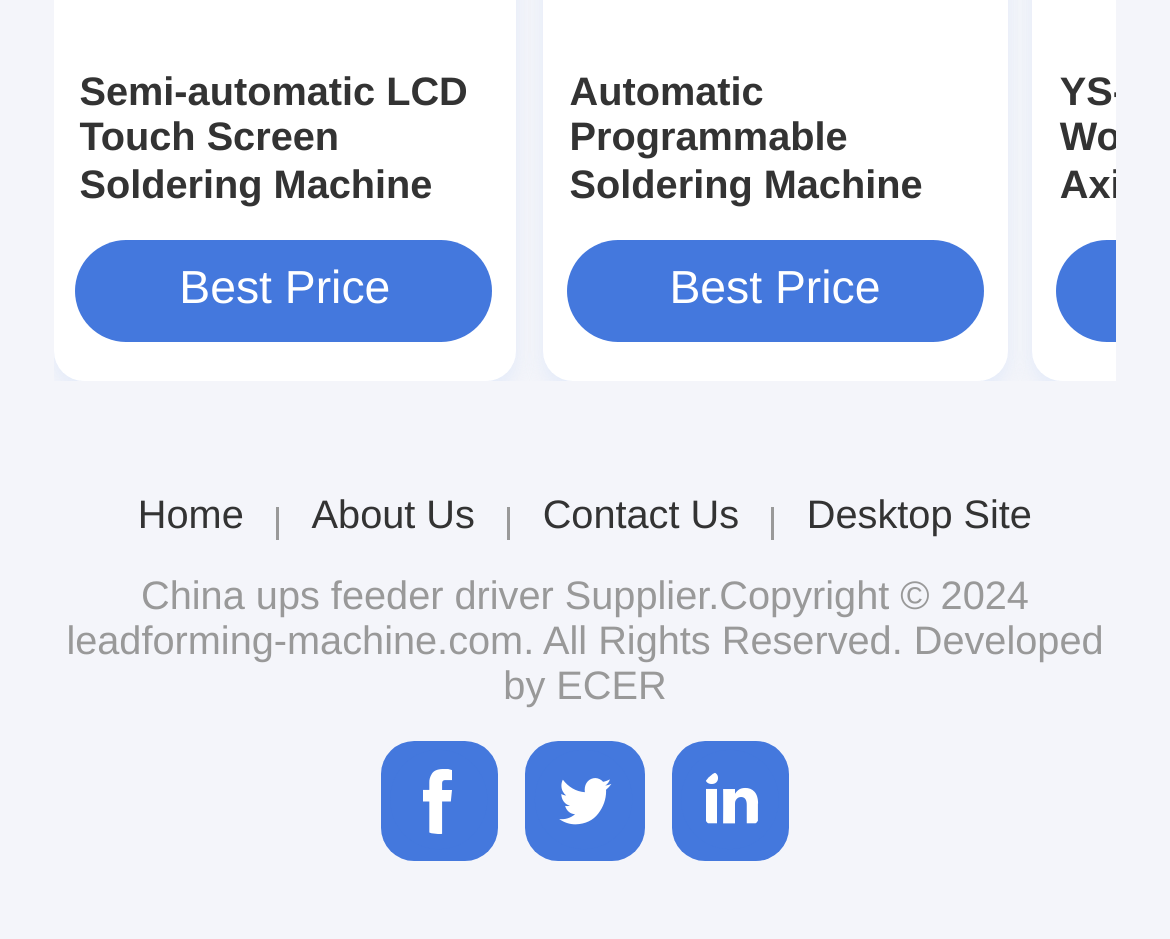Use a single word or phrase to answer the question:
How many social media links are there?

3